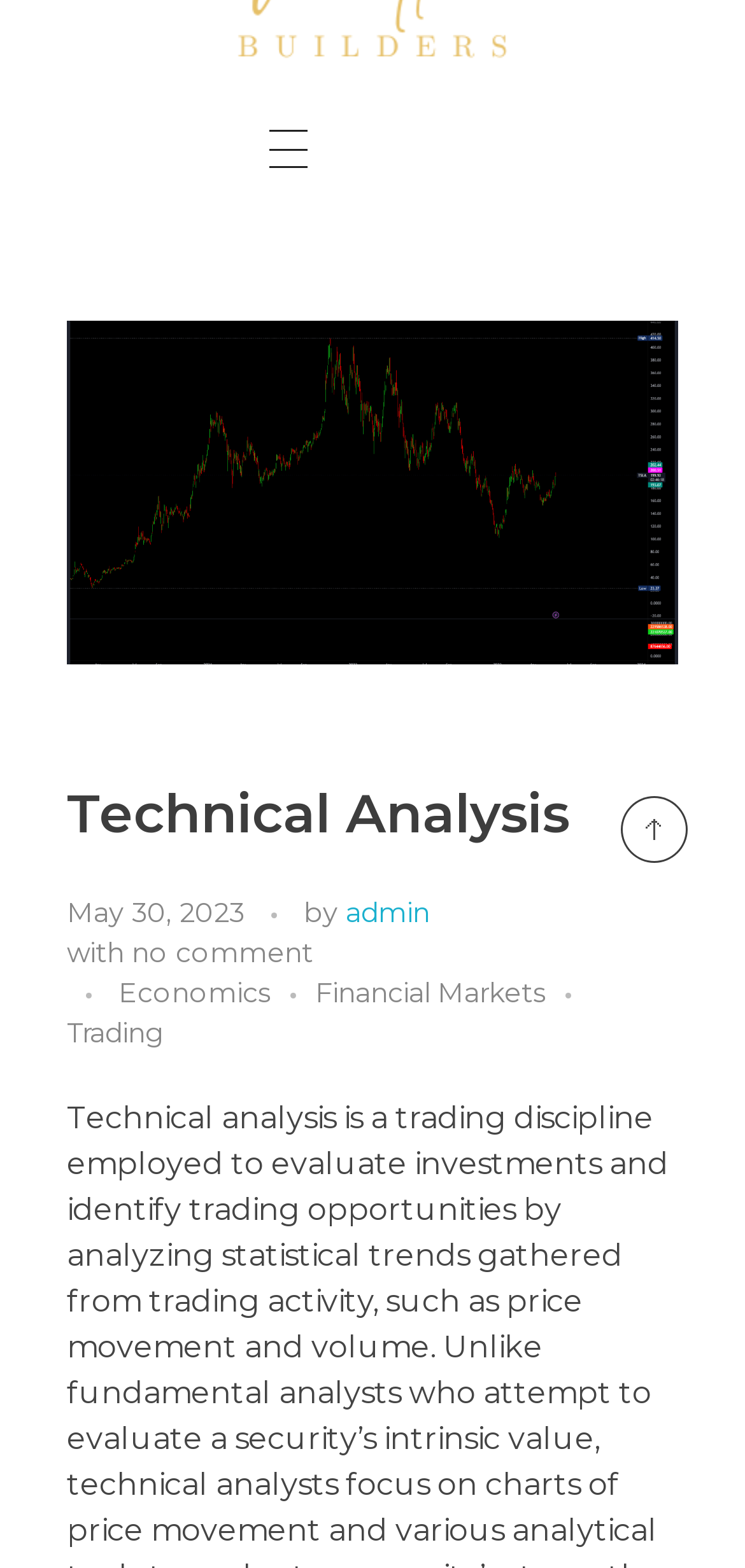Determine the bounding box coordinates for the HTML element mentioned in the following description: "admin". The coordinates should be a list of four floats ranging from 0 to 1, represented as [left, top, right, bottom].

[0.464, 0.571, 0.577, 0.593]